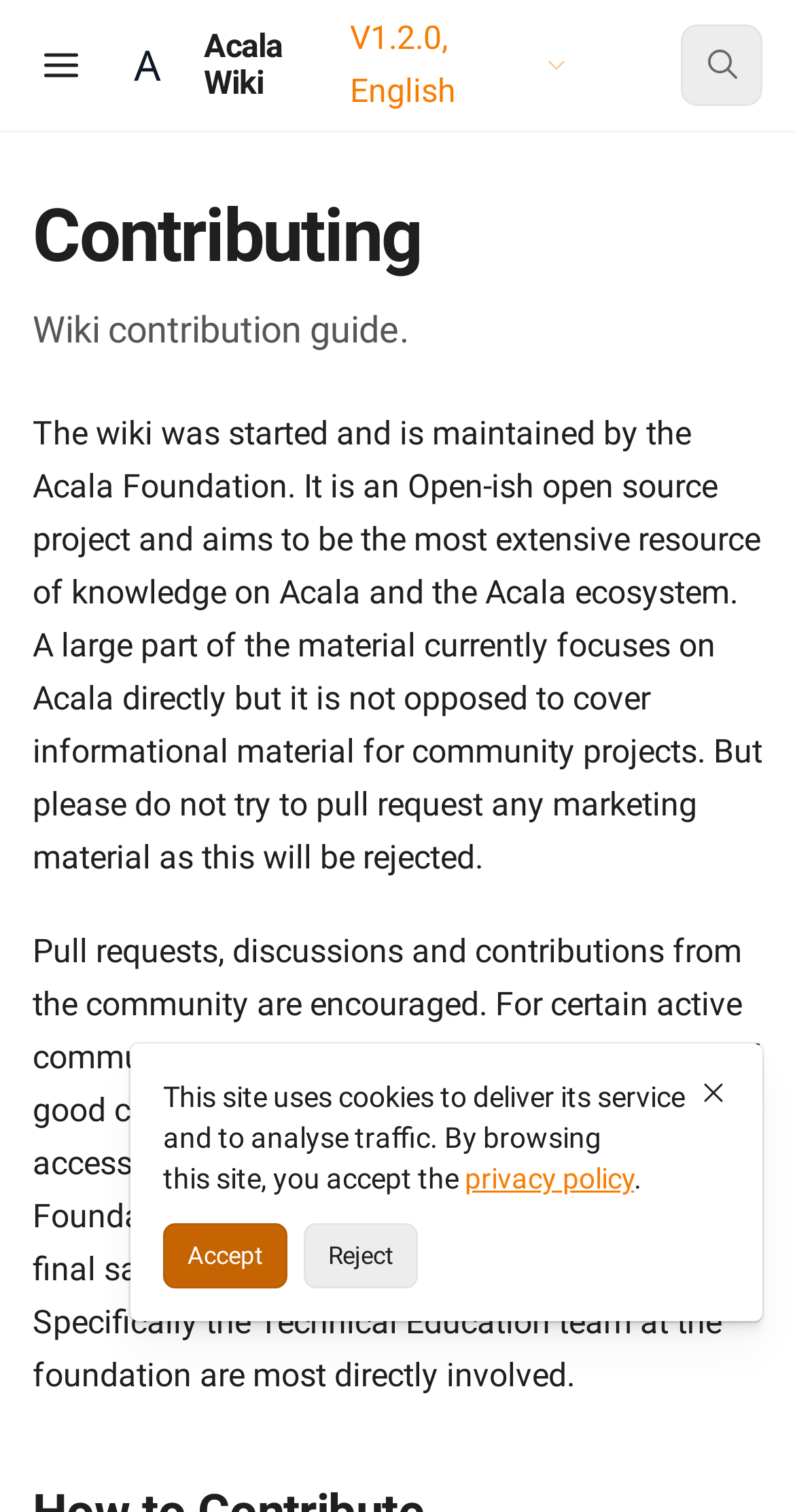Determine the bounding box coordinates (top-left x, top-left y, bottom-right x, bottom-right y) of the UI element described in the following text: SearchCtrl + K

[0.856, 0.016, 0.959, 0.07]